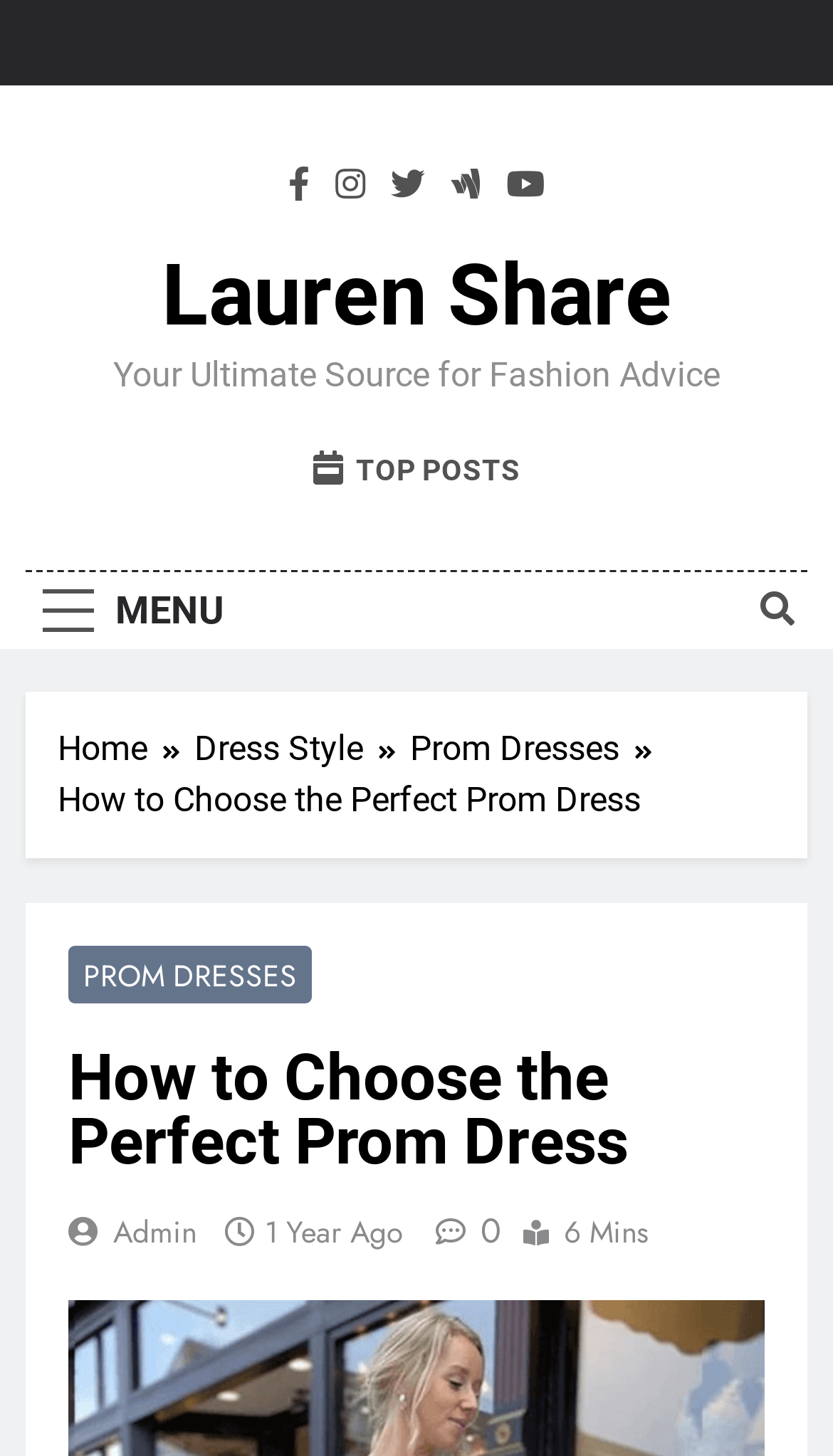Locate the coordinates of the bounding box for the clickable region that fulfills this instruction: "Go to the homepage".

[0.069, 0.497, 0.233, 0.532]